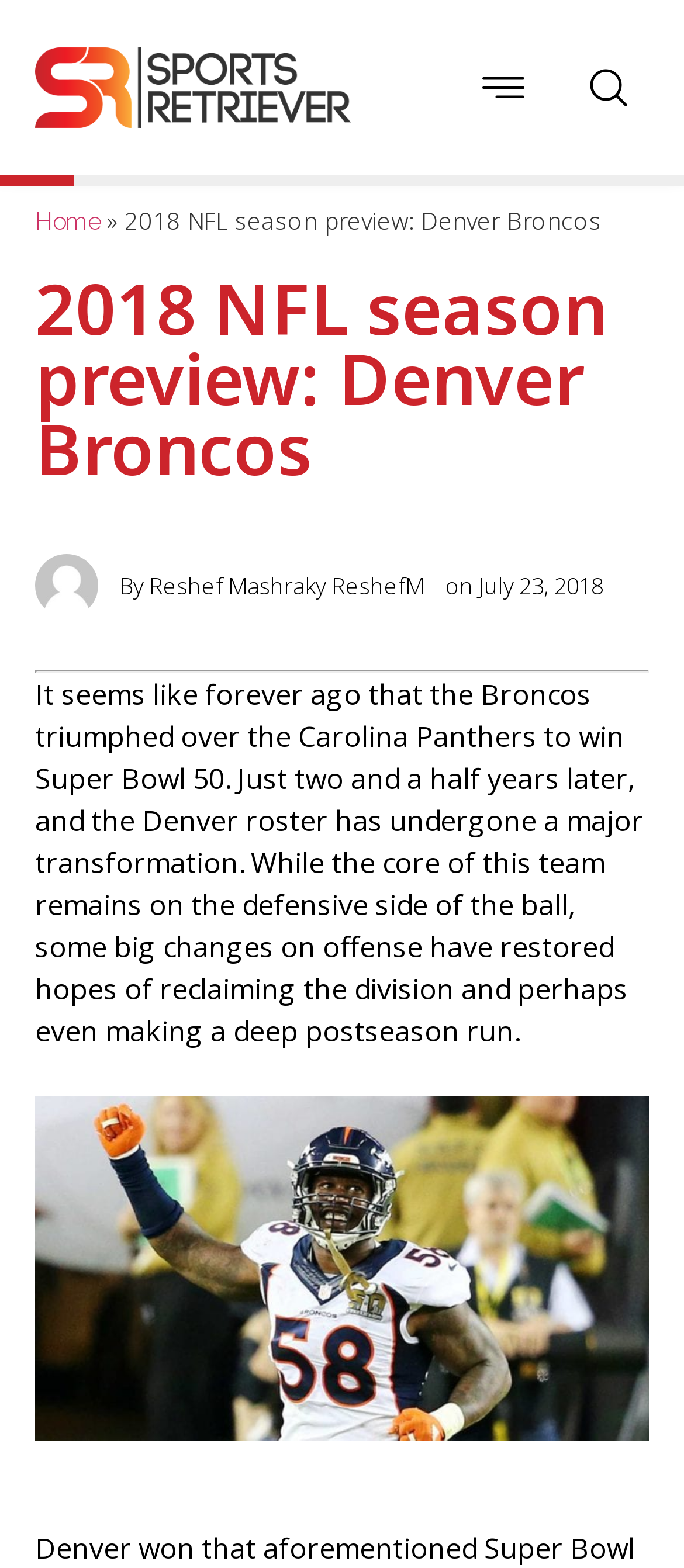What is the name of the team being previewed?
Please answer using one word or phrase, based on the screenshot.

Denver Broncos